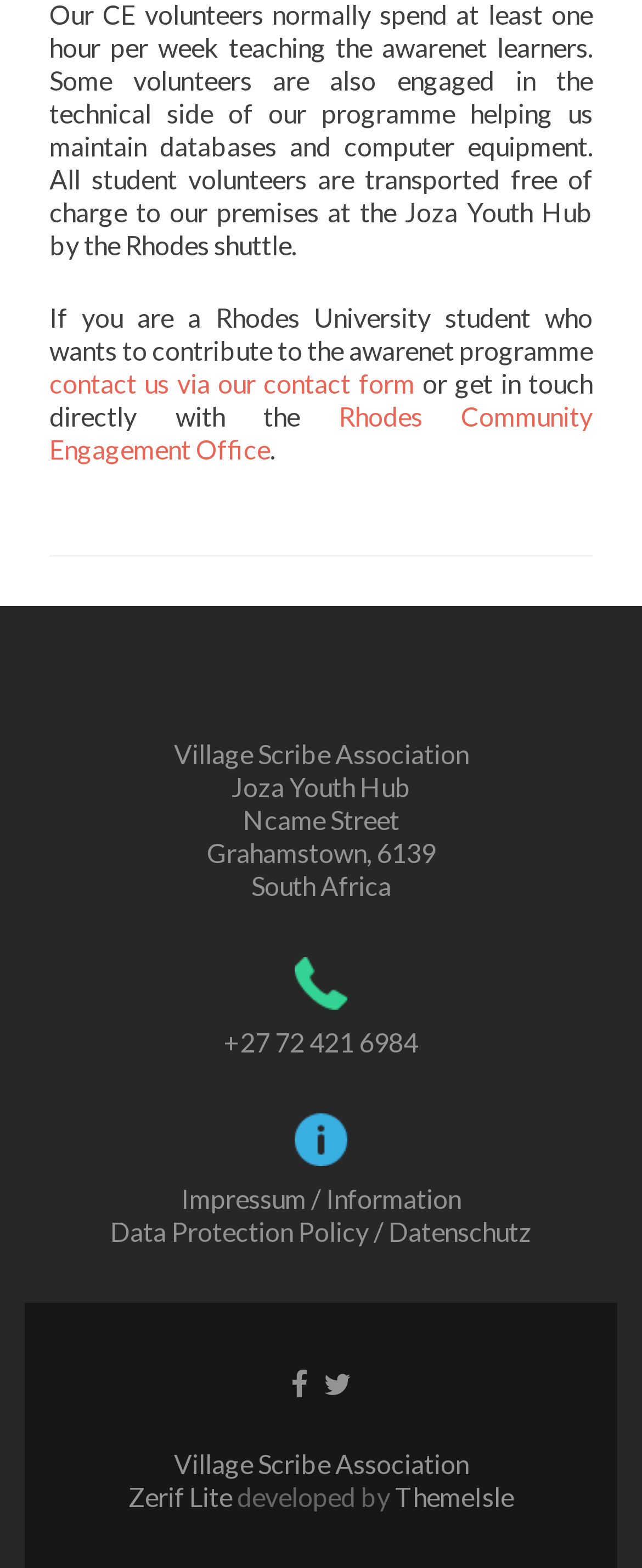Please analyze the image and provide a thorough answer to the question:
What is the name of the organization?

The name of the organization can be found in the static text elements with IDs 50 and 69, which both contain the text 'Village Scribe Association'.